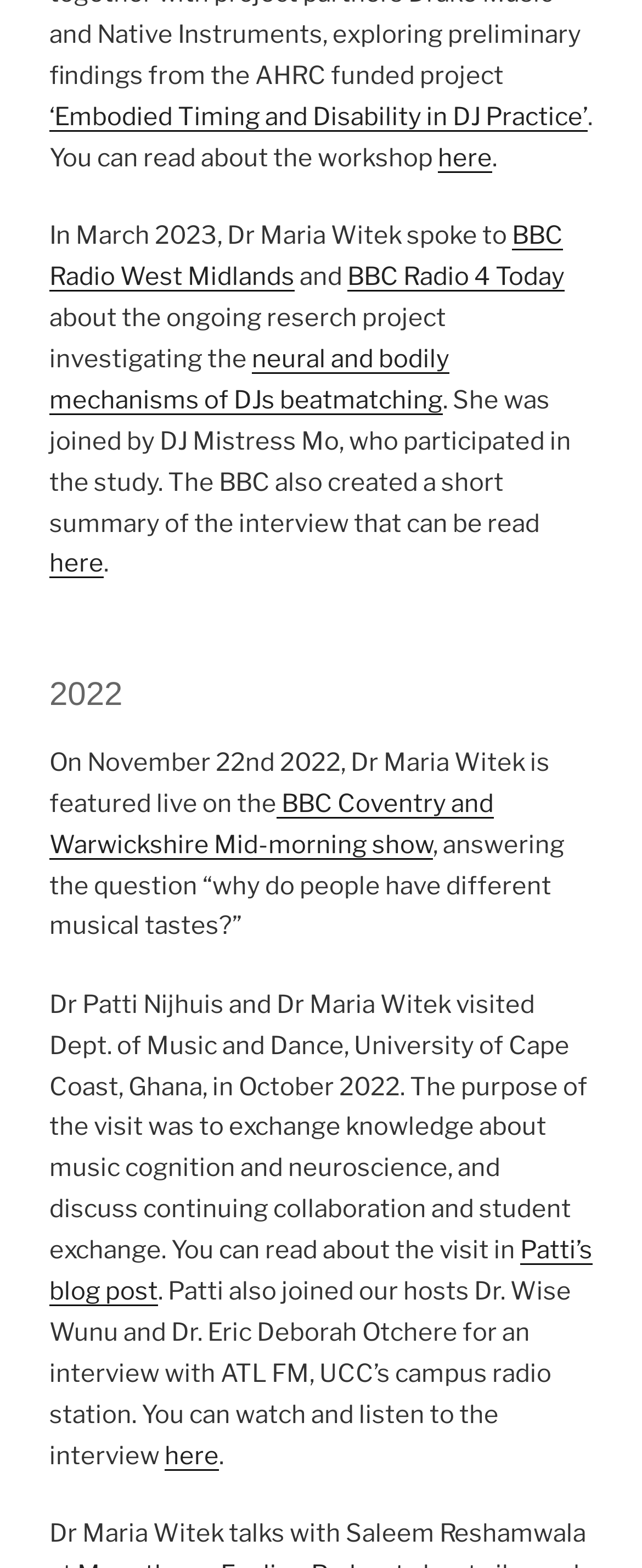How many links are there to read about Dr. Maria Witek's interviews?
Use the image to answer the question with a single word or phrase.

3